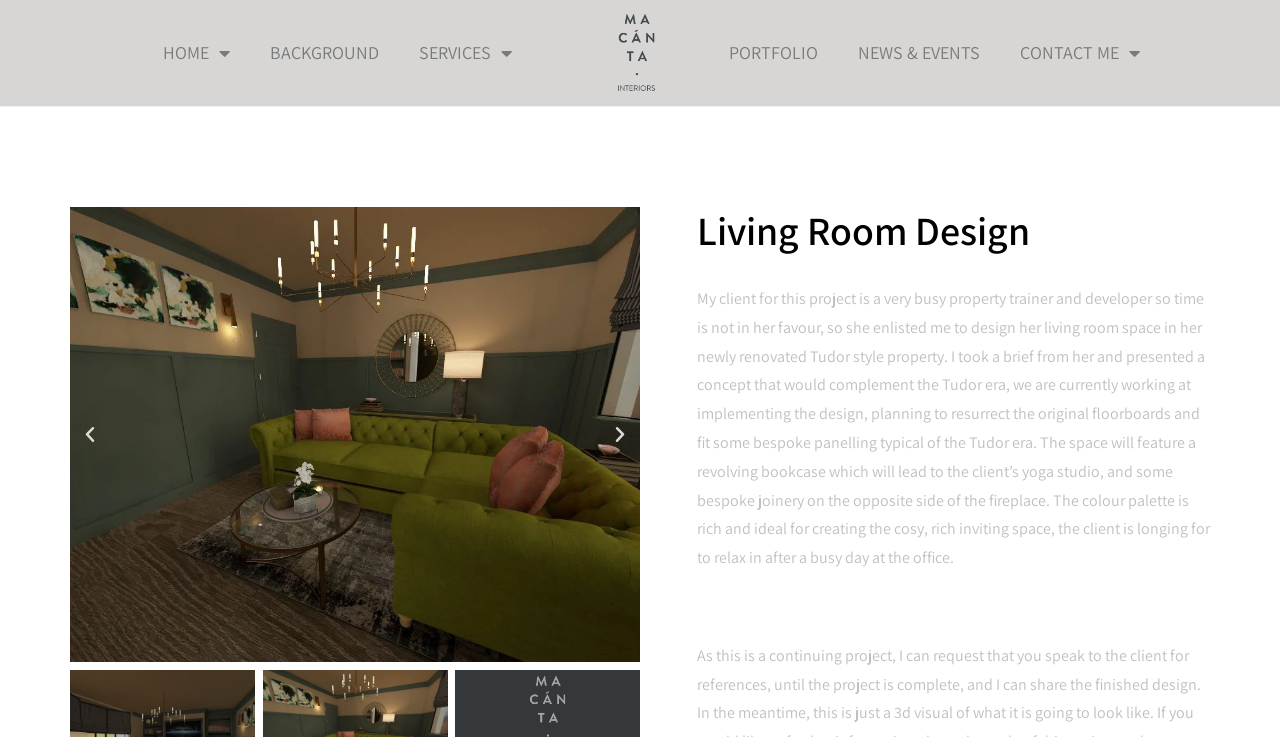Please locate the bounding box coordinates of the region I need to click to follow this instruction: "View next slide".

[0.477, 0.576, 0.492, 0.603]